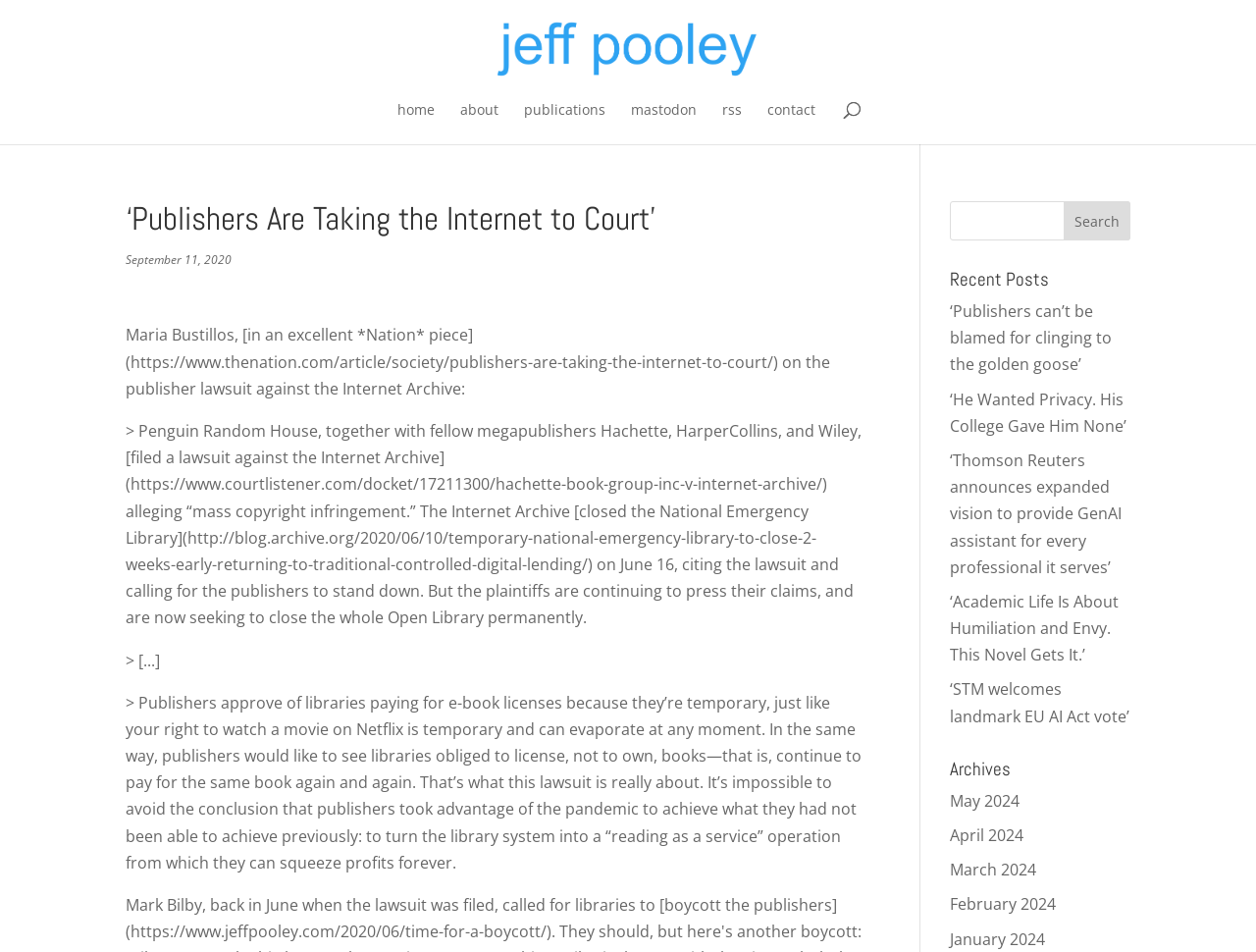Locate the bounding box coordinates of the clickable part needed for the task: "Learn more about the 680w grow light bar".

None